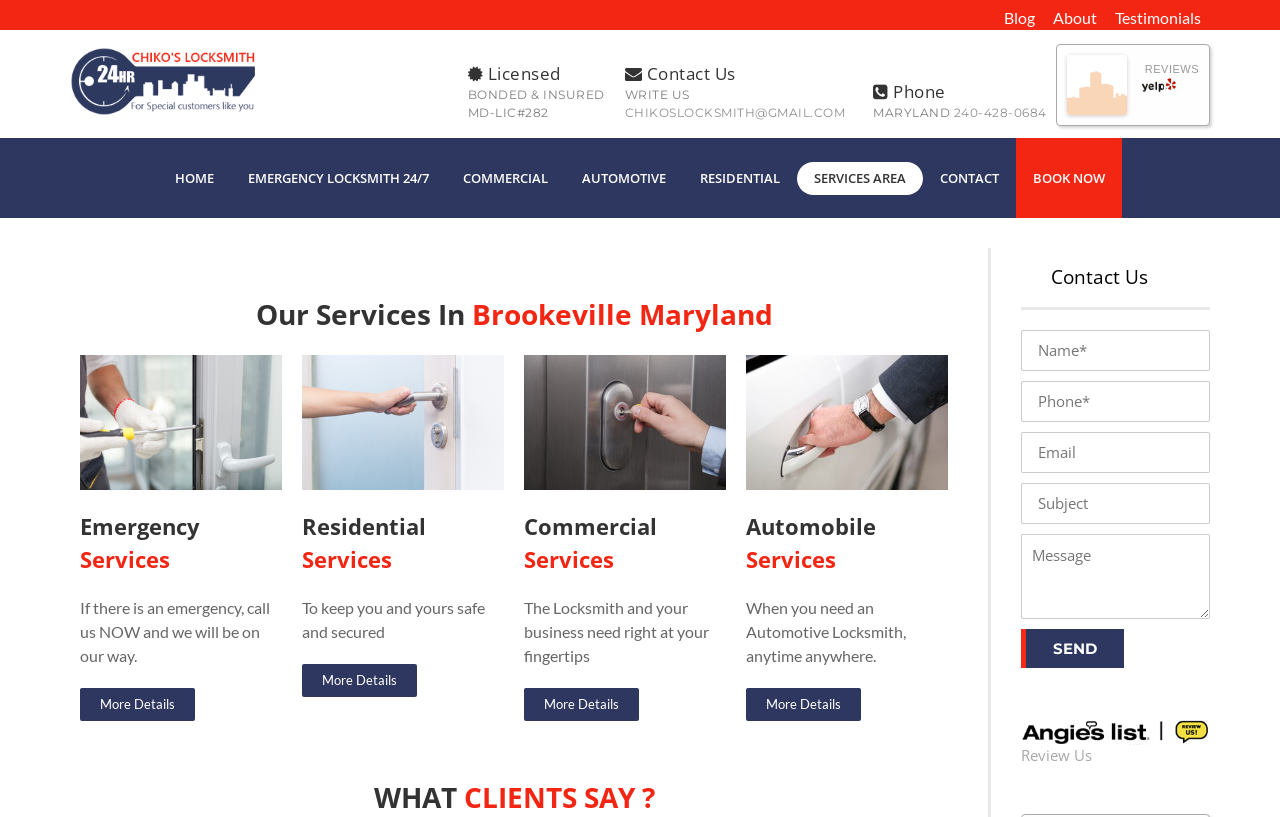Please find the bounding box coordinates of the section that needs to be clicked to achieve this instruction: "Enter your name in the input field".

[0.798, 0.404, 0.945, 0.454]